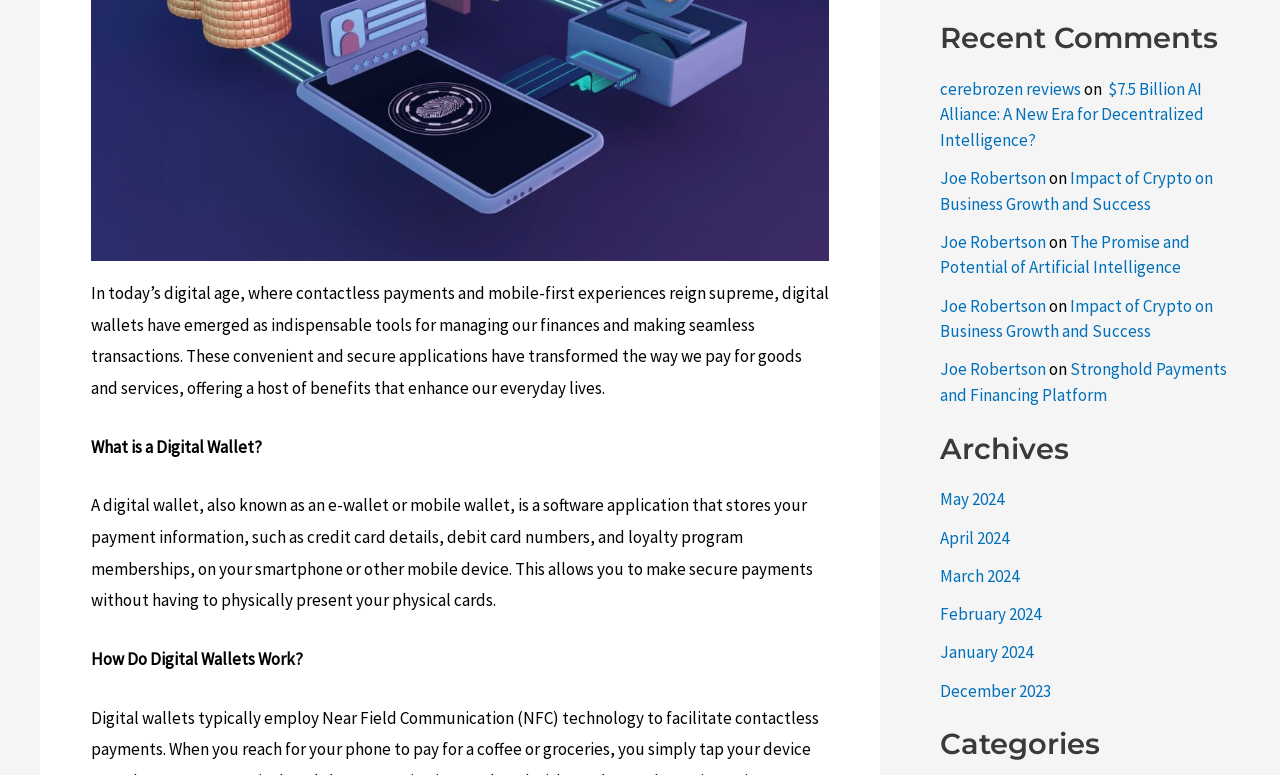Extract the bounding box of the UI element described as: "Stronghold Payments and Financing Platform".

[0.734, 0.462, 0.959, 0.524]